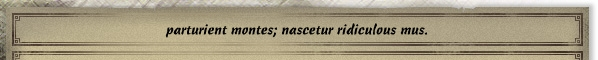What is the purpose of the image?
Give a single word or phrase as your answer by examining the image.

artistic or thematic element